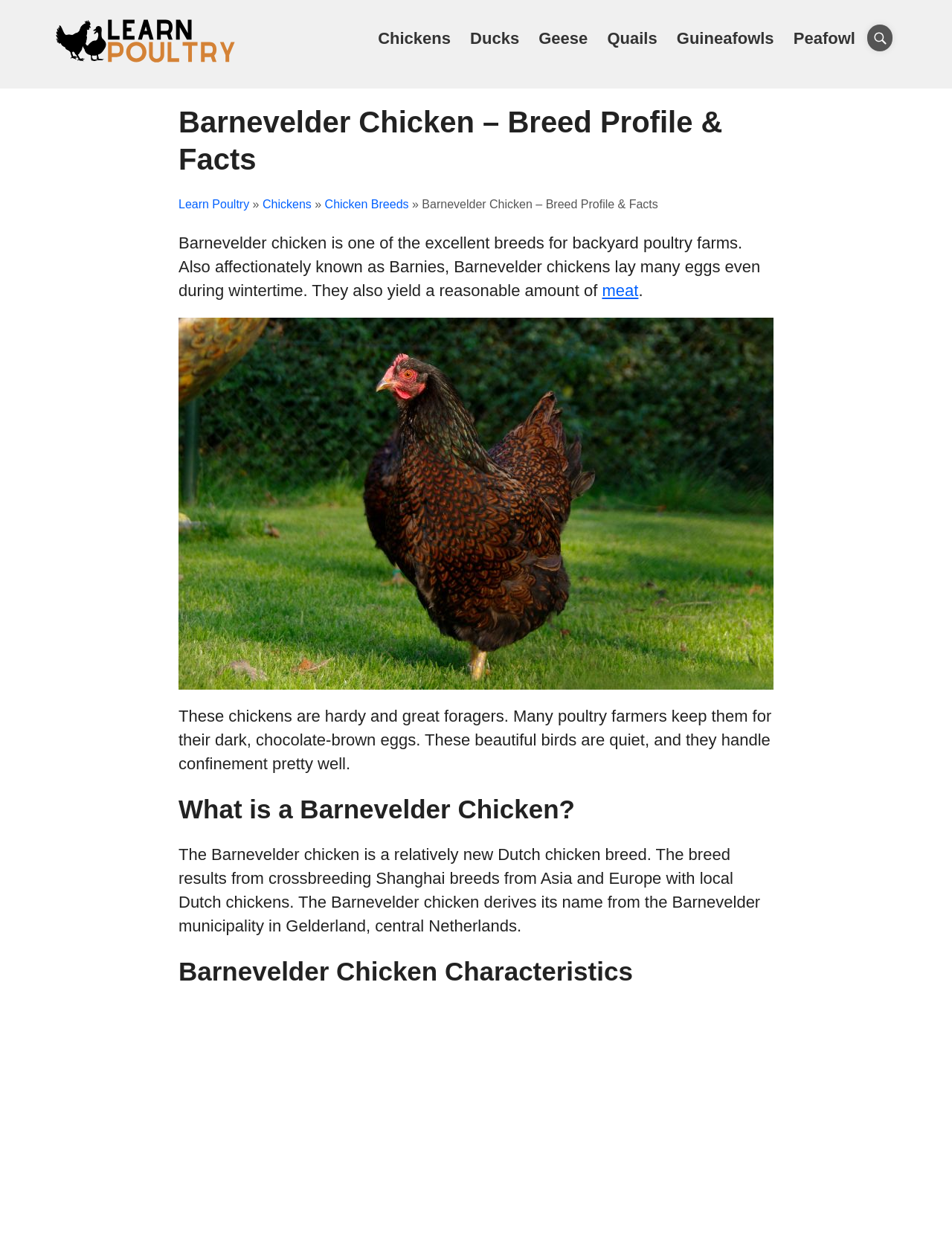Respond with a single word or phrase to the following question: What is the temperament of Barnevelder chickens?

Quiet